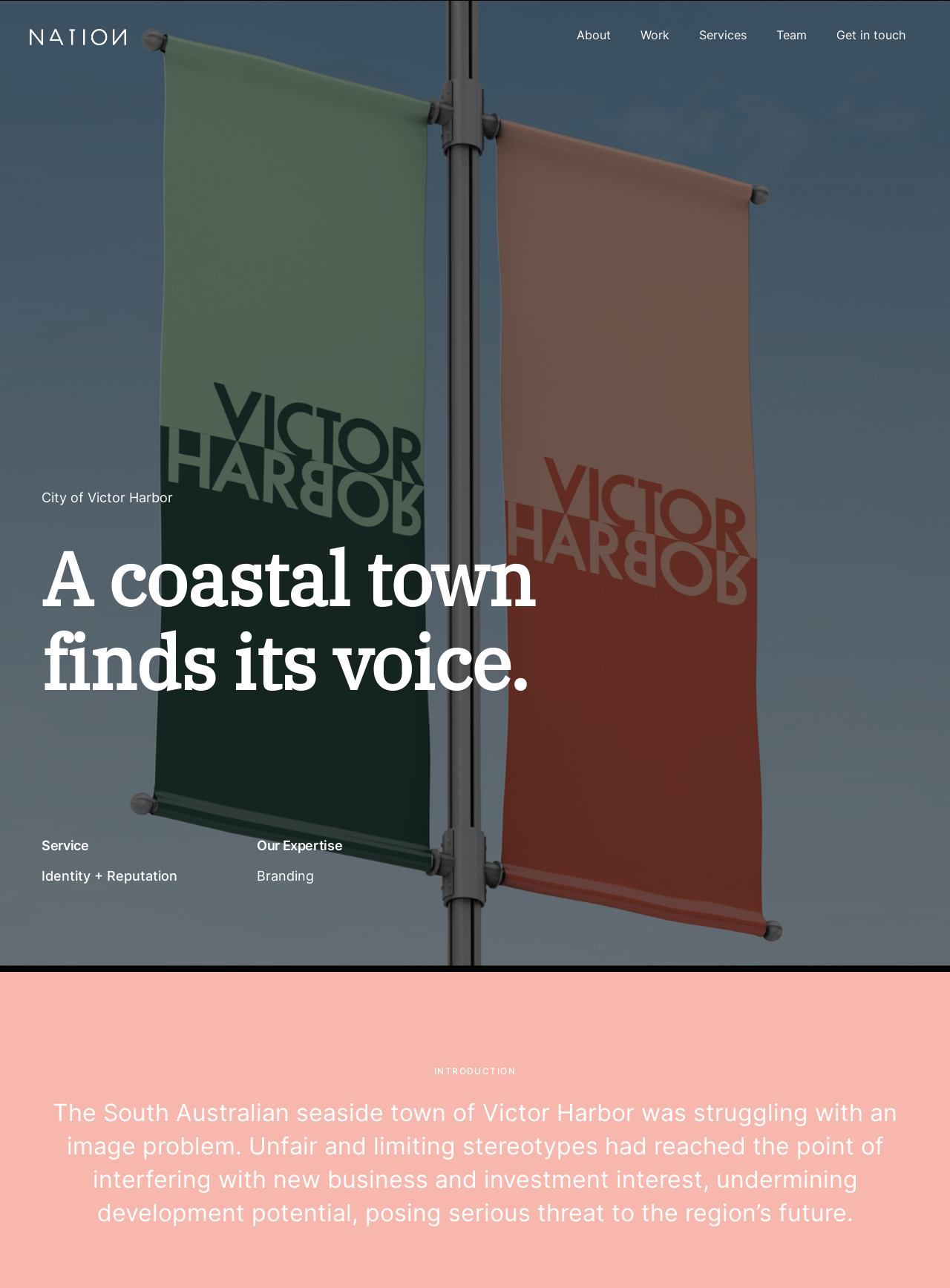Can you find the bounding box coordinates for the element that needs to be clicked to execute this instruction: "Get in touch through email"? The coordinates should be given as four float numbers between 0 and 1, i.e., [left, top, right, bottom].

[0.662, 0.491, 0.906, 0.509]